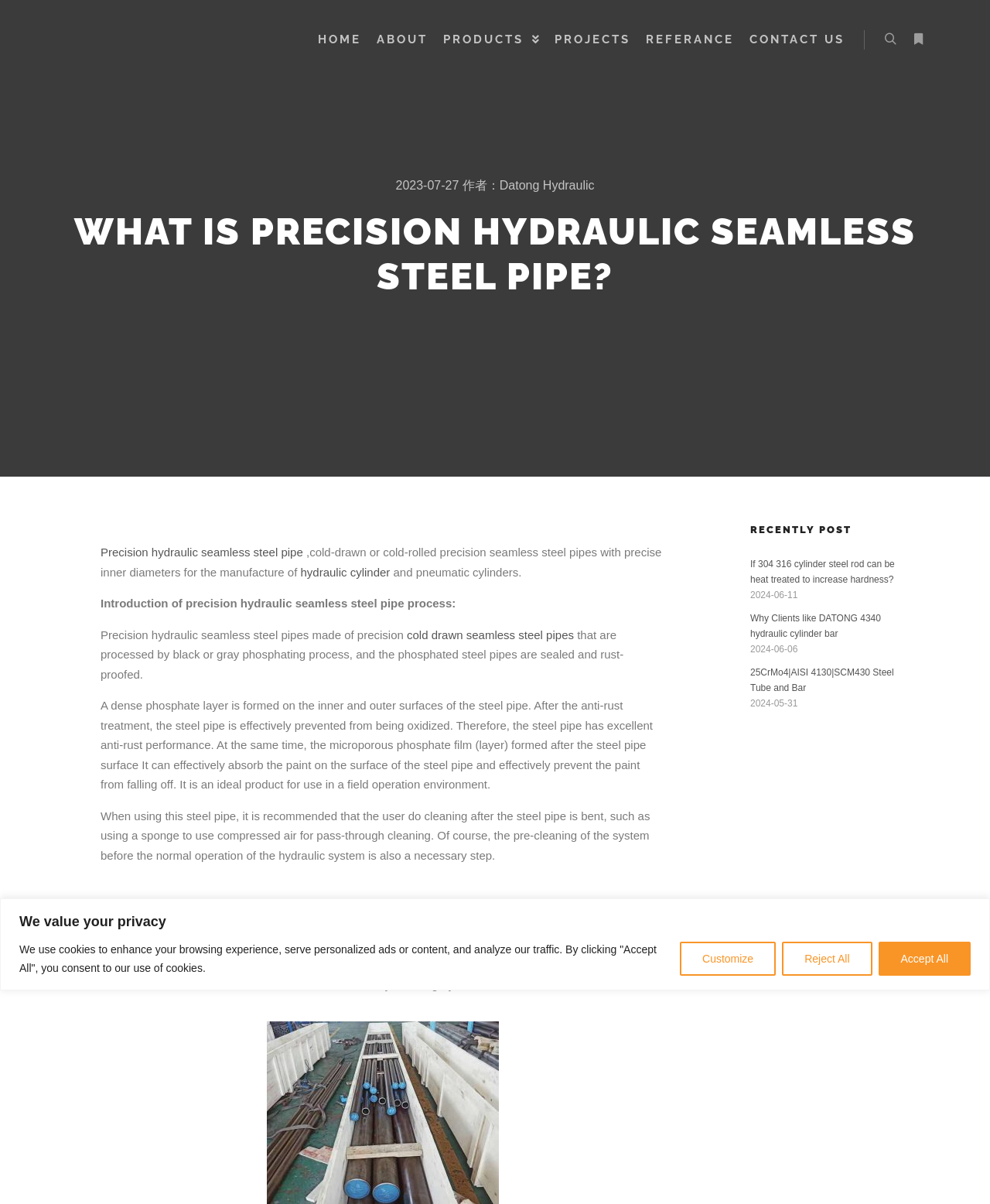Illustrate the webpage with a detailed description.

This webpage is about Datong Group, a professional manufacturer of precision hydraulic seamless steel pipes. At the top, there is a cookie consent banner with three buttons: Customize, Reject All, and Accept All. Below the banner, there is a layout table with a logo of Datong Hydraulic on the left, followed by a navigation menu with links to HOME, ABOUT, PRODUCTS, PROJECTS, REFERANCE, and CONTACT US. On the right side of the navigation menu, there are two buttons: a search button and a more information button.

In the main content area, there is a heading "WHAT IS PRECISION HYDRAULIC SEAMLESS STEEL PIPE?" followed by a brief introduction to precision hydraulic seamless steel pipes, which are used in the manufacture of hydraulic cylinders and pneumatic cylinders. The text explains the process of making these pipes, including cold drawing and phosphating, which provides excellent anti-rust performance.

Below the introduction, there is a section about the benefits of using these pipes, including their ability to absorb paint and prevent it from falling off. The text also recommends cleaning the pipes after bending and before normal operation of the hydraulic system.

The webpage also features a section about Datong Group, which is a professional manufacturer of precision hydraulic pipes, including cold-drawn seamless tubes and hydraulic cylinder cylinder tubes. The section lists various materials used in the production of these pipes, including E355, ST52, CK45, and stainless steel.

On the right side of the webpage, there is a section titled "RECENTLY POST" with three links to recent articles, including "If 304 316 cylinder steel rod can be heat treated to increase hardness?", "Why Clients like DATONG 4340 hydraulic cylinder bar", and "25CrMo4|AISI 4130|SCM430 Steel Tube and Bar". Each article has a timestamp indicating when it was posted.

At the bottom right corner of the webpage, there is a chat widget iframe.